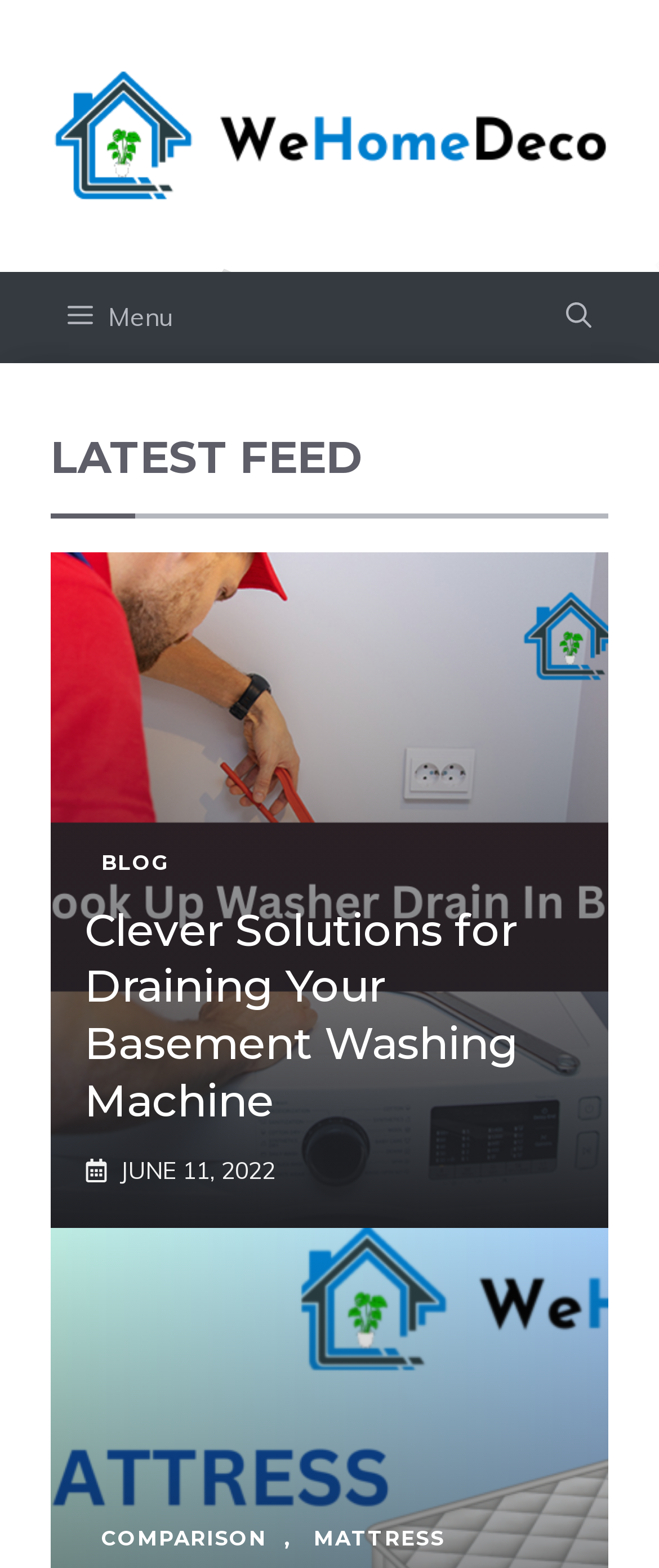Use a single word or phrase to answer the question:
What is the topic of the article?

Draining Basement Washing Machine